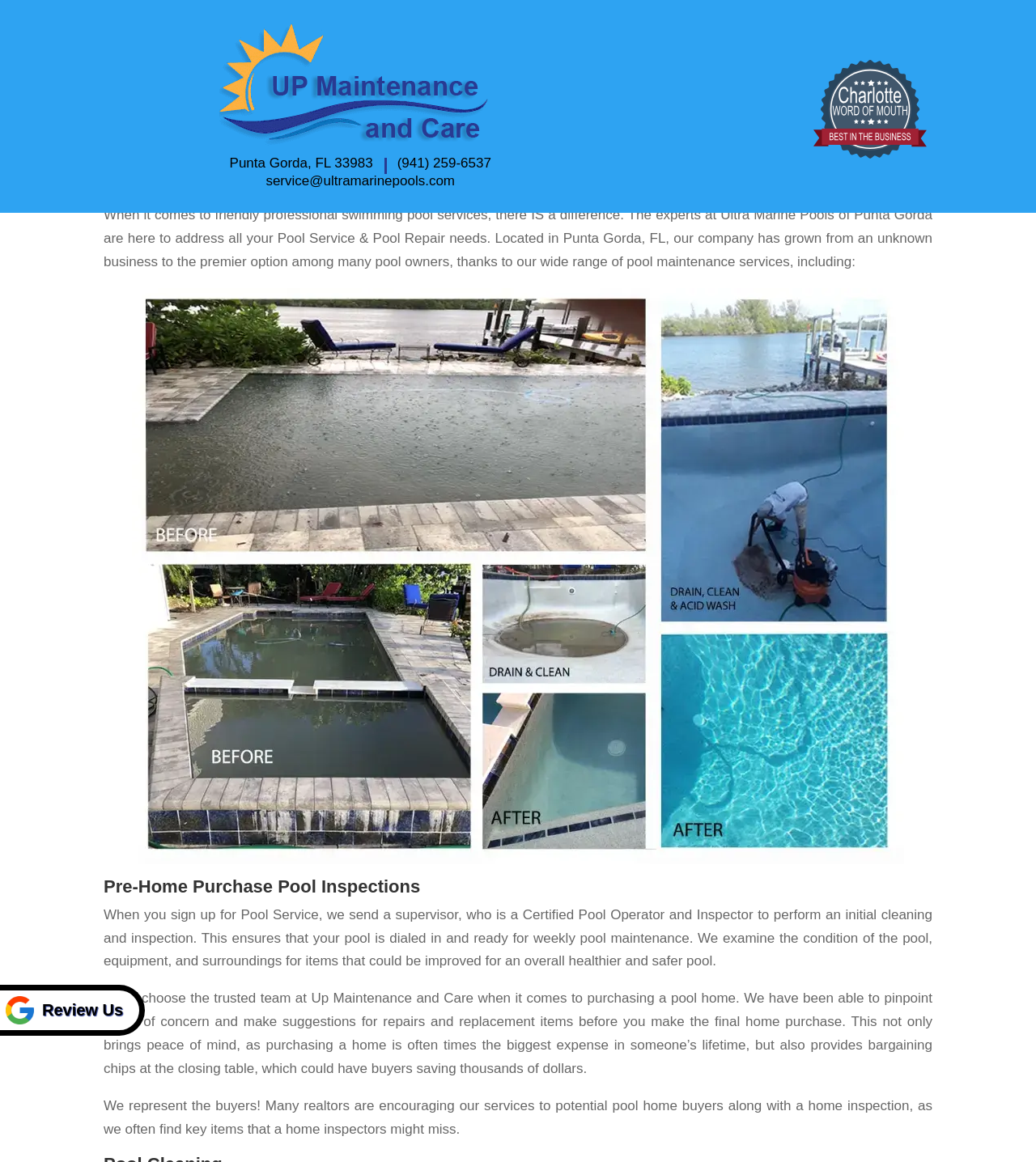Answer this question using a single word or a brief phrase:
What services do they provide?

Pool Service & Pool Repair